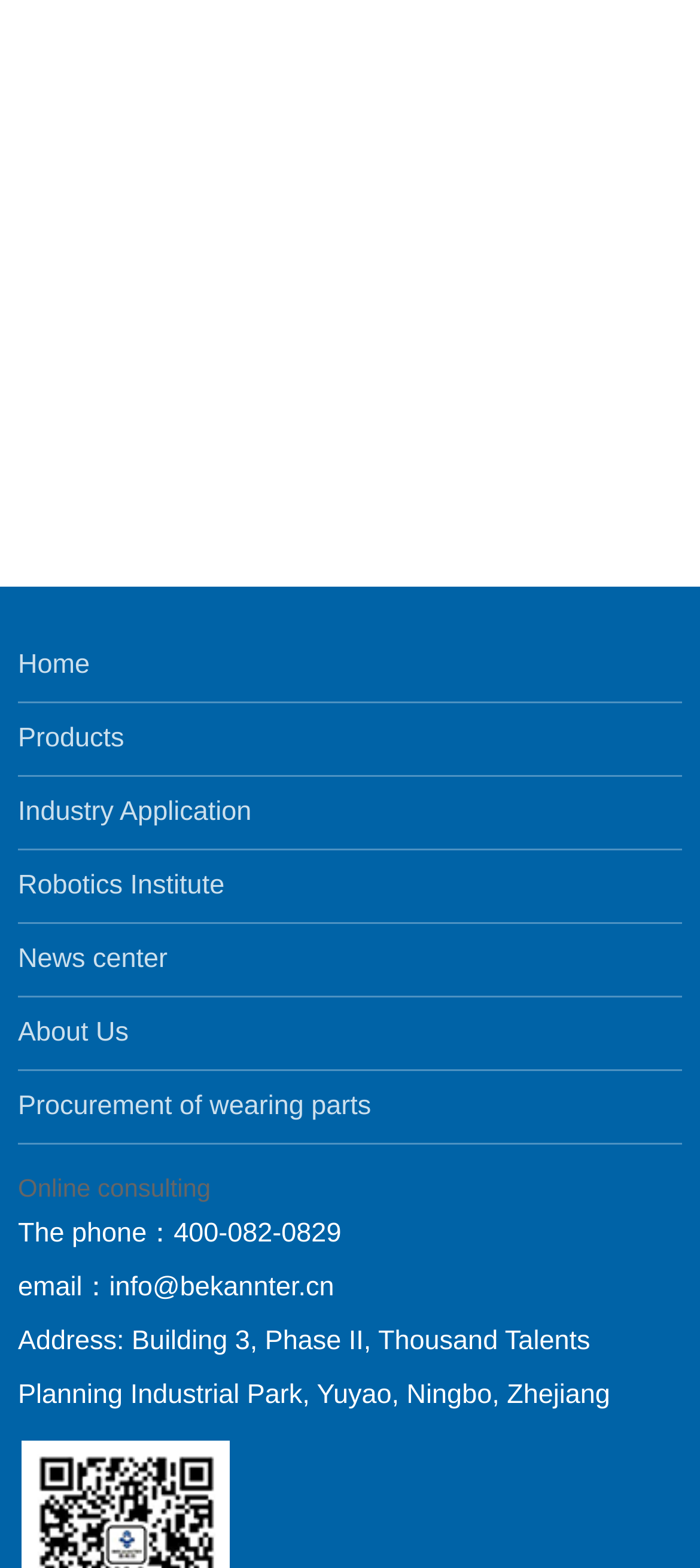Locate the bounding box coordinates of the area to click to fulfill this instruction: "get online consulting". The bounding box should be presented as four float numbers between 0 and 1, in the order [left, top, right, bottom].

[0.026, 0.748, 0.301, 0.766]